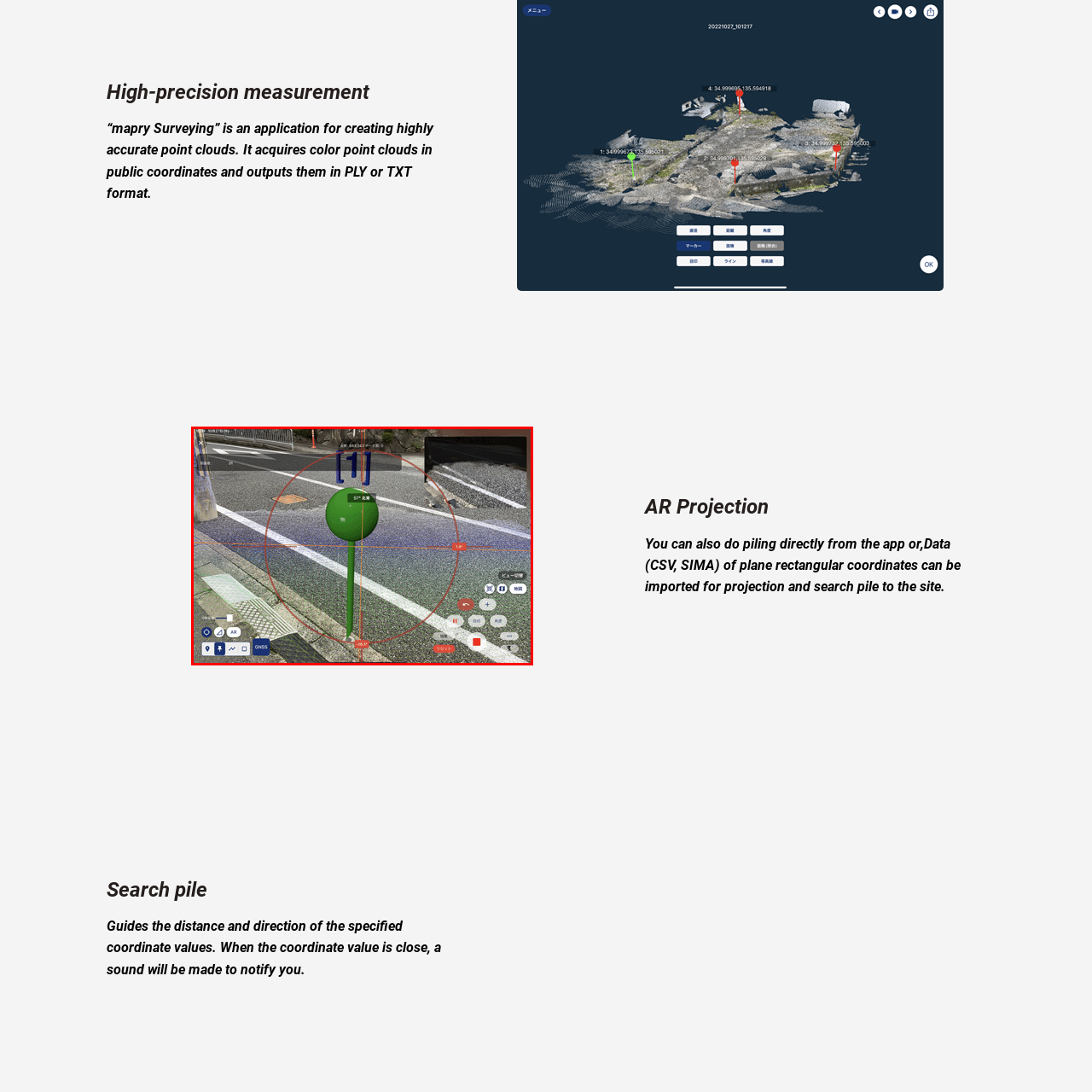Refer to the image within the red outline and provide a one-word or phrase answer to the question:
What is the purpose of the red crosshairs in the circular grid?

to align and visualize target coordinates